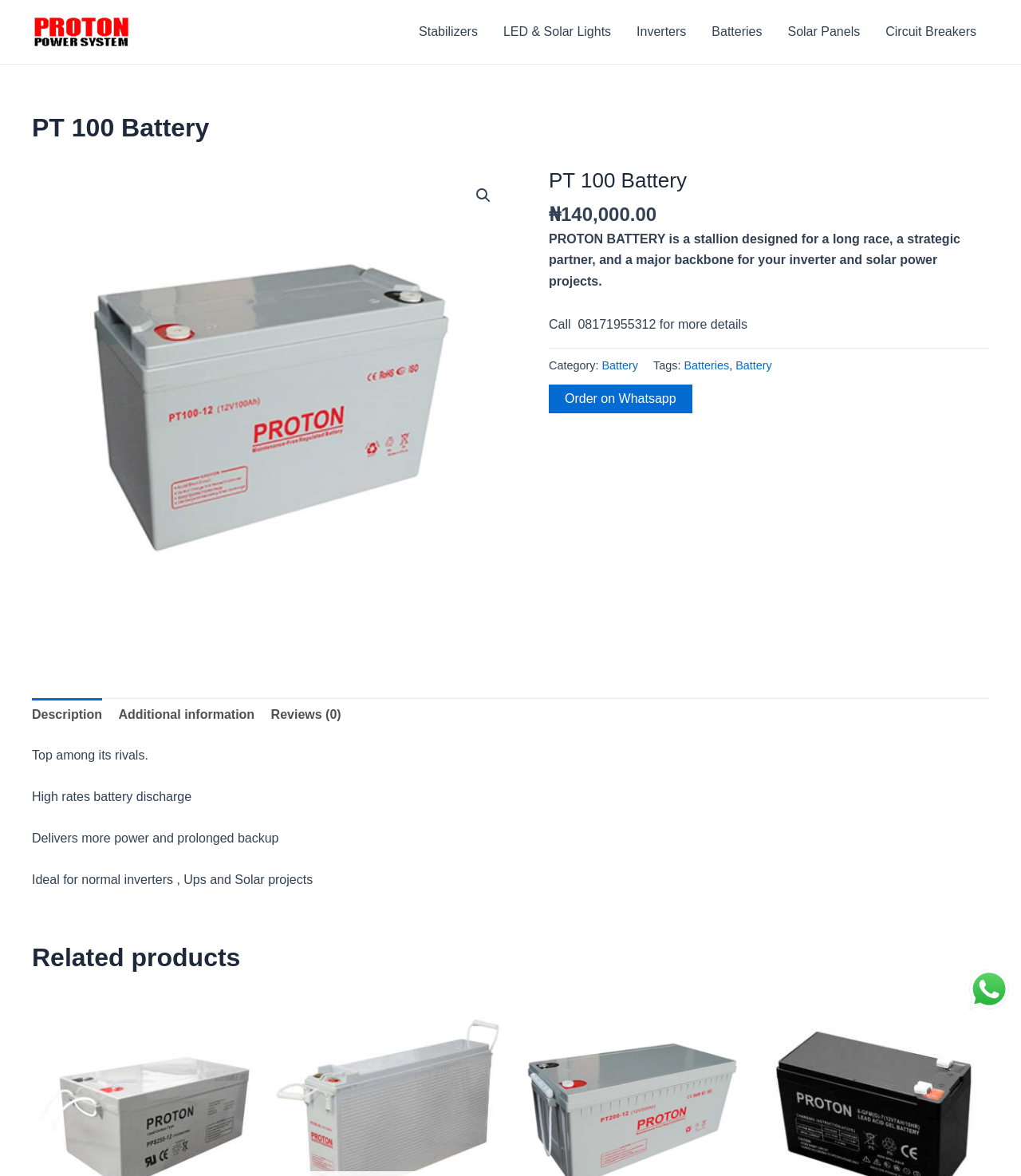Find the bounding box of the element with the following description: "Circuit Breakers". The coordinates must be four float numbers between 0 and 1, formatted as [left, top, right, bottom].

[0.855, 0.0, 0.969, 0.054]